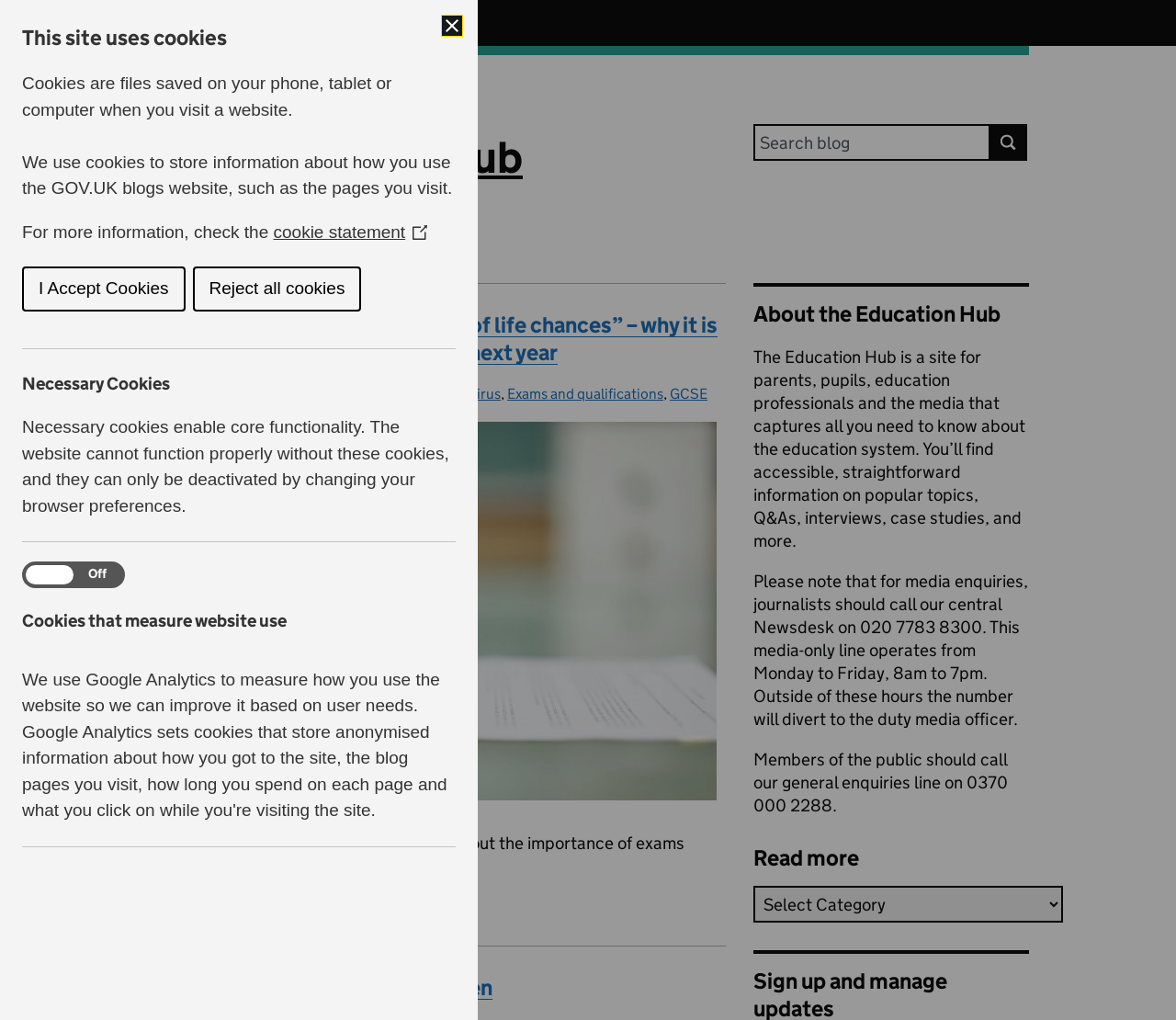Extract the bounding box coordinates of the UI element described by: "Coronavirus". The coordinates should include four float numbers ranging from 0 to 1, e.g., [left, top, right, bottom].

[0.359, 0.377, 0.426, 0.395]